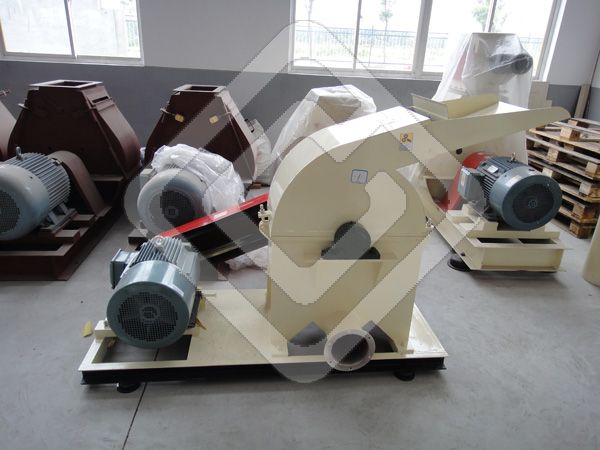How many electric motors power the hammer mill?
Could you please answer the question thoroughly and with as much detail as possible?

The hammer mill is supported by a robust base, equipped with two electric motors that power the machine, as shown in the image.